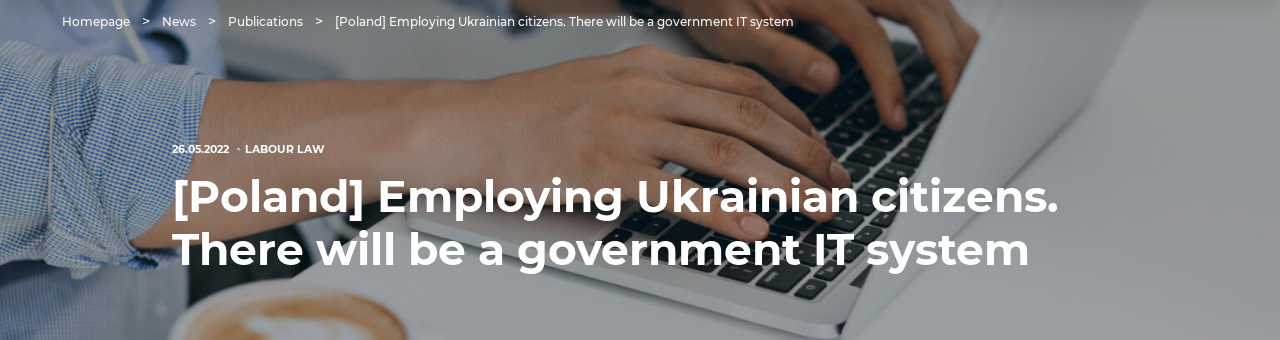When was the article published?
Use the image to give a comprehensive and detailed response to the question.

The article was published on May 26, 2022, as stated in the caption, which provides the date of publication.